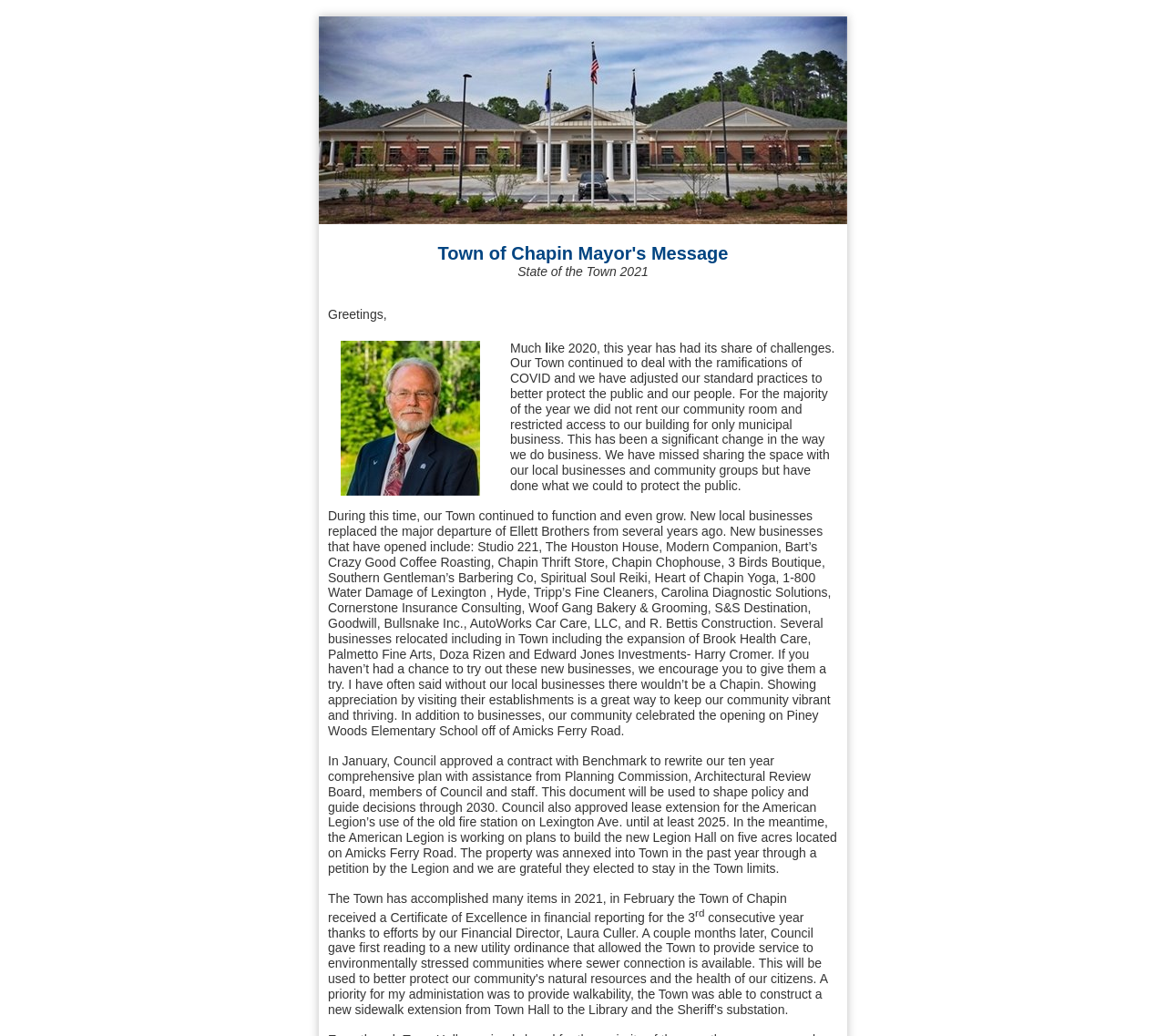Identify and provide the main heading of the webpage.

Town of Chapin Mayor's Message